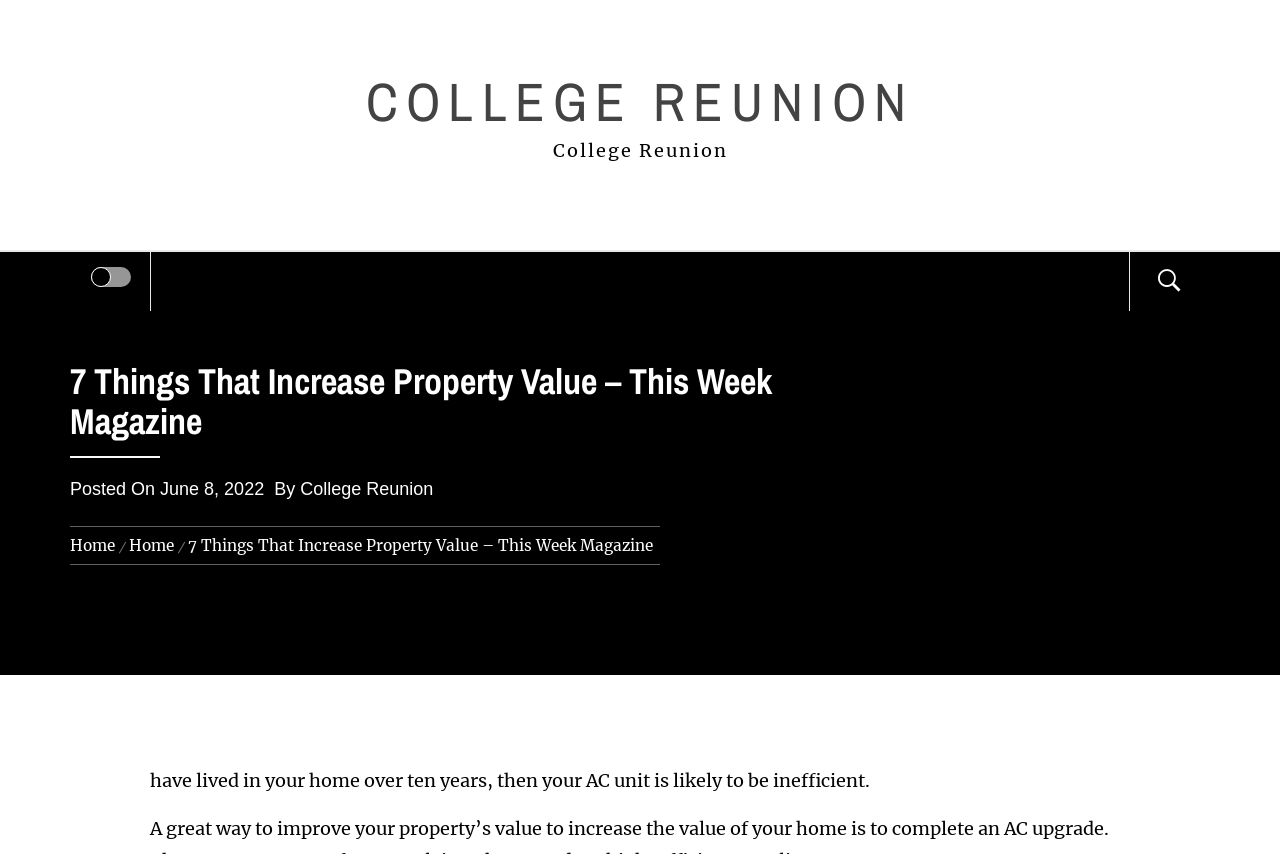Find the main header of the webpage and produce its text content.

7 Things That Increase Property Value – This Week Magazine